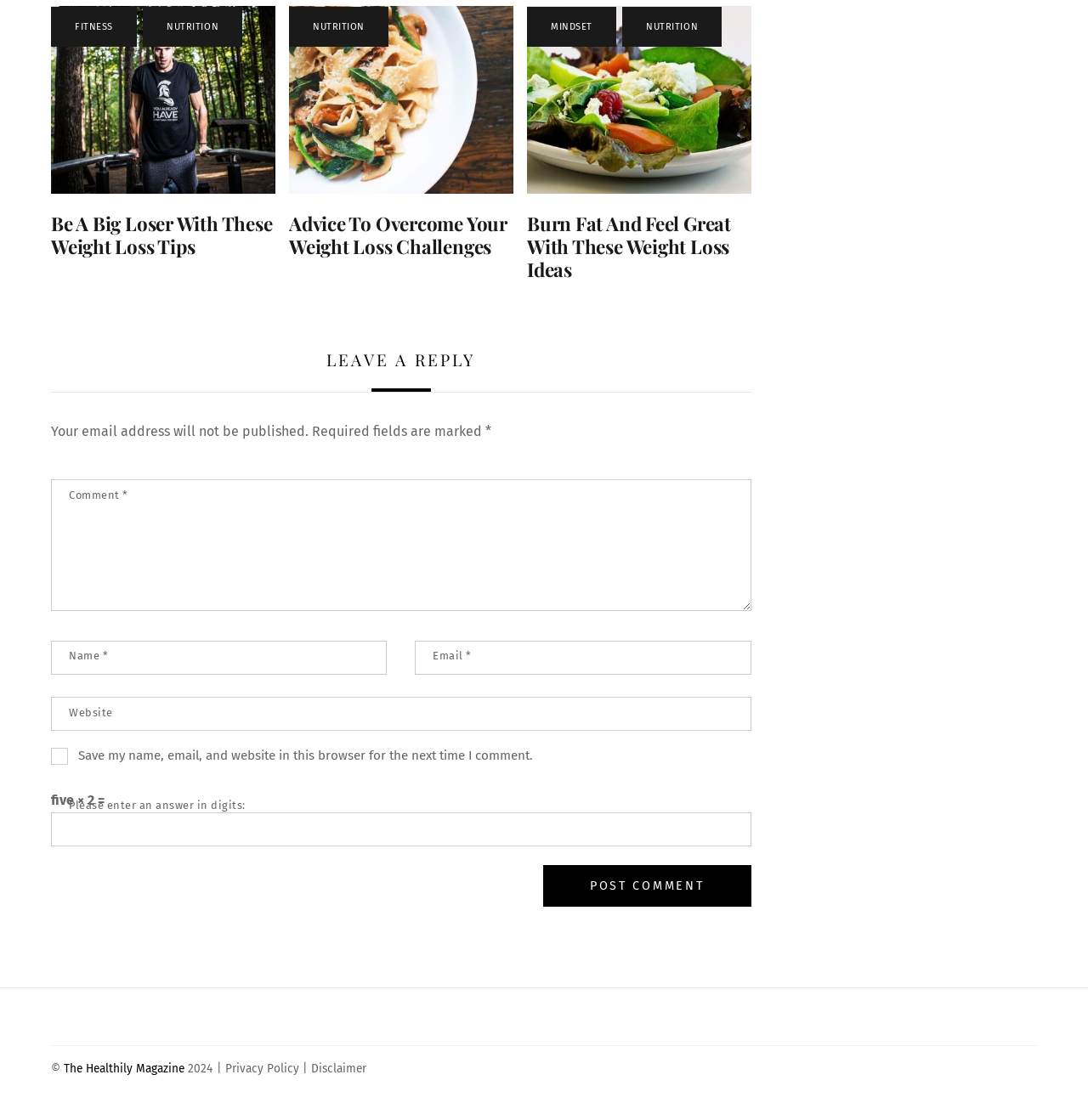Find the bounding box coordinates for the UI element that matches this description: "alt="Burn-Fat-Feel-Great" title="Burn-Fat-Feel-Great"".

[0.484, 0.155, 0.69, 0.17]